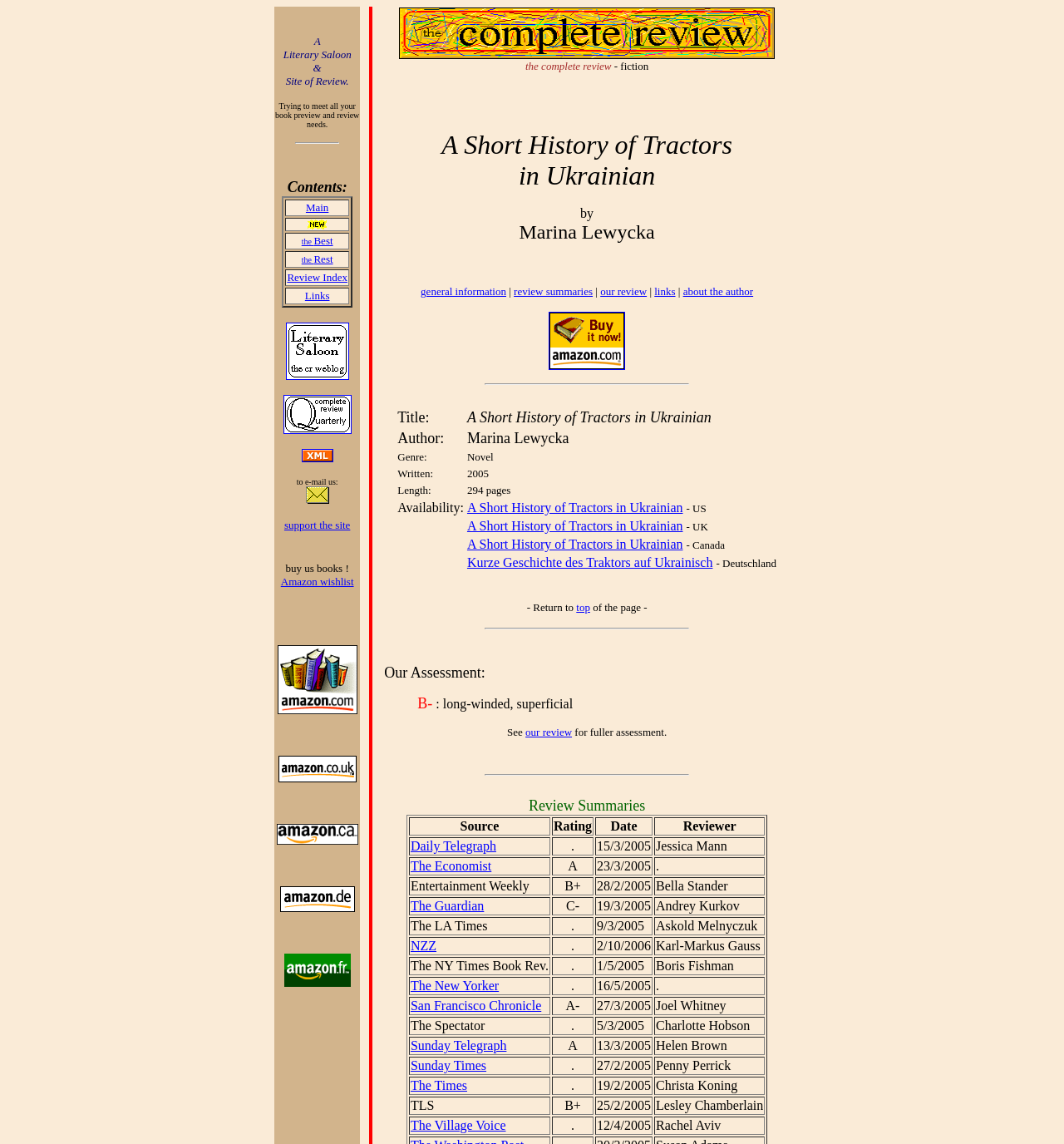Using floating point numbers between 0 and 1, provide the bounding box coordinates in the format (top-left x, top-left y, bottom-right x, bottom-right y). Locate the UI element described here: Links

[0.287, 0.253, 0.31, 0.264]